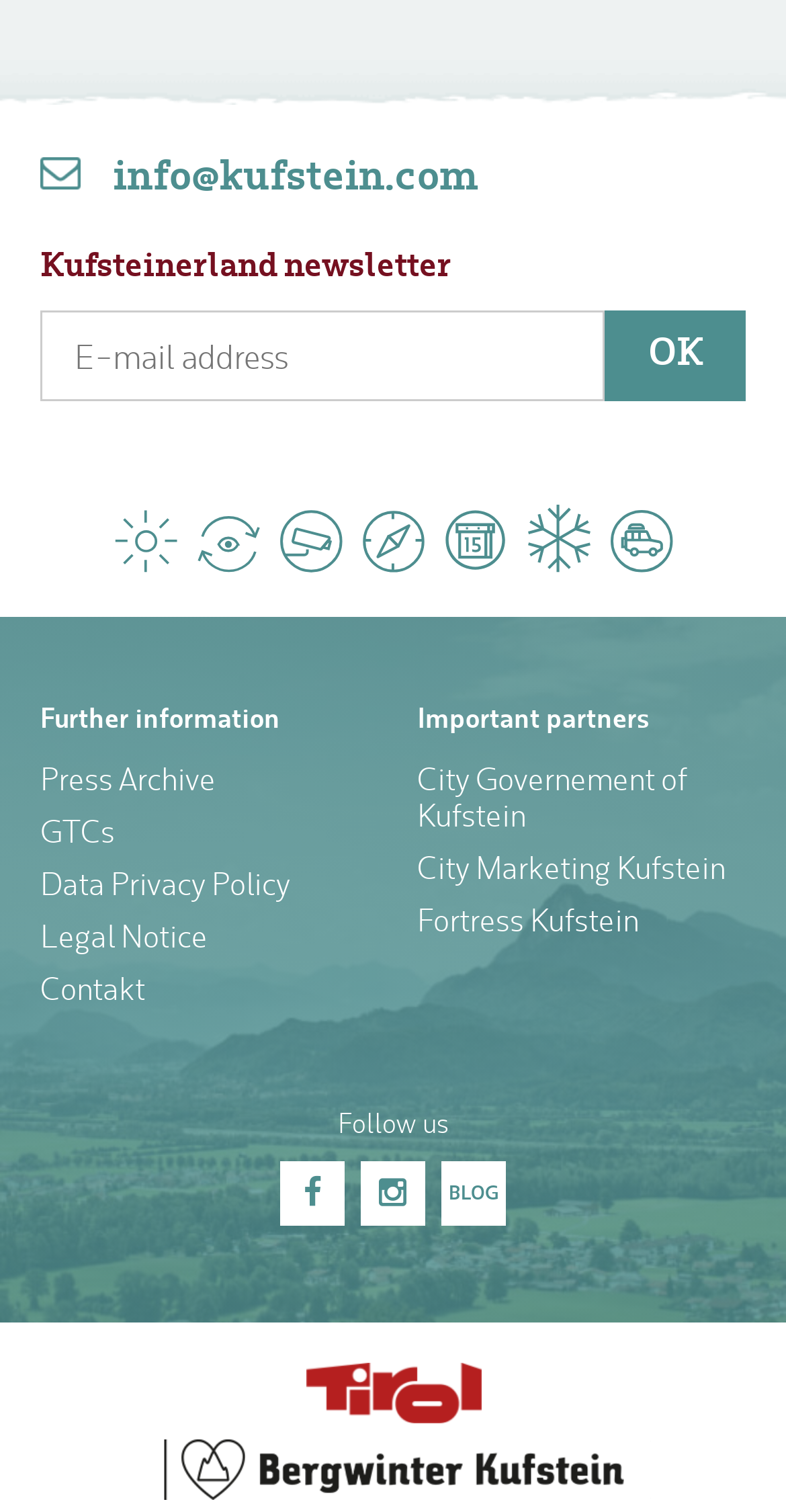Please determine the bounding box coordinates of the element to click on in order to accomplish the following task: "Contact the City Governement of Kufstein". Ensure the coordinates are four float numbers ranging from 0 to 1, i.e., [left, top, right, bottom].

[0.531, 0.501, 0.949, 0.56]